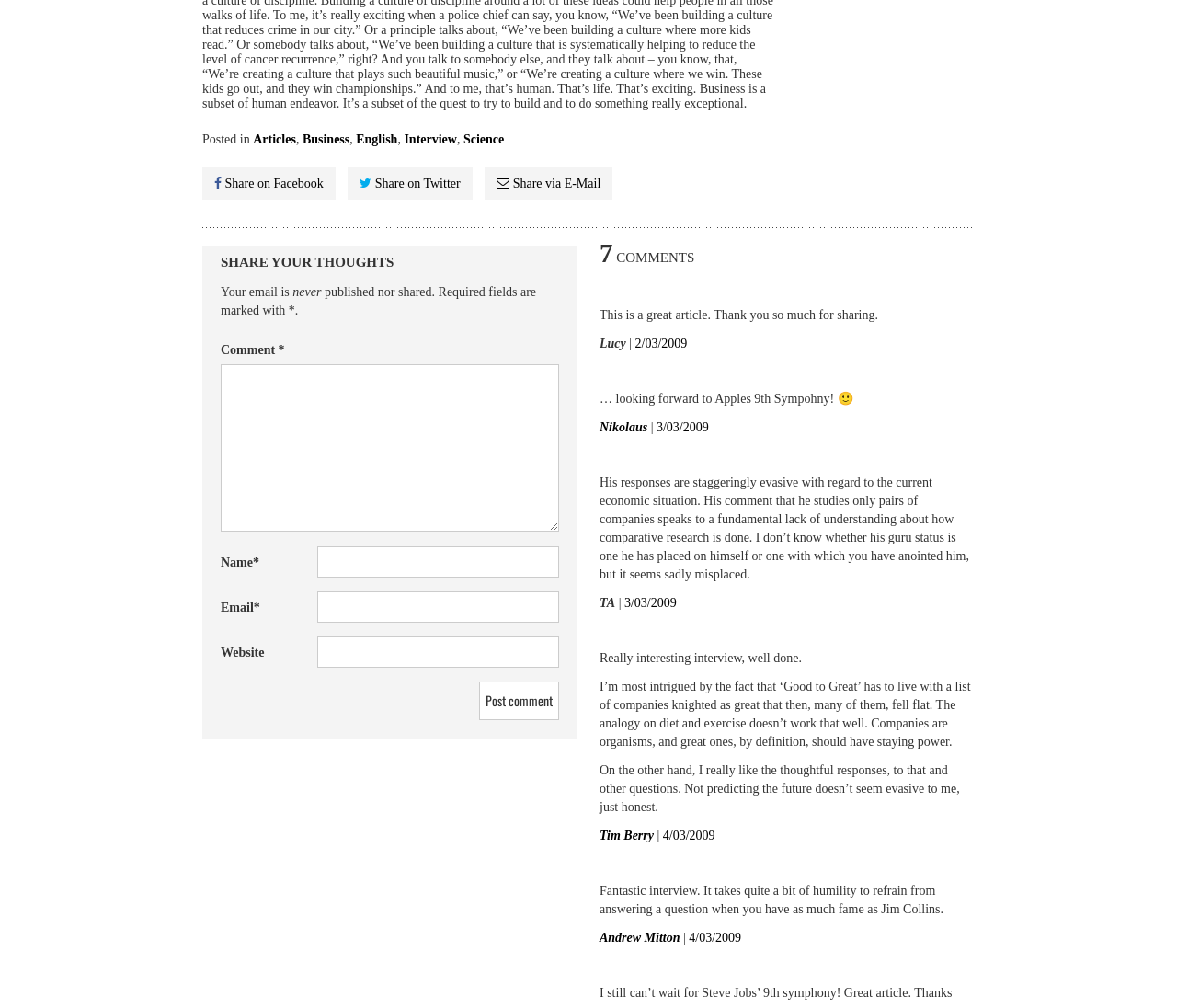Please locate the bounding box coordinates of the element that needs to be clicked to achieve the following instruction: "Share on Facebook". The coordinates should be four float numbers between 0 and 1, i.e., [left, top, right, bottom].

[0.172, 0.166, 0.285, 0.198]